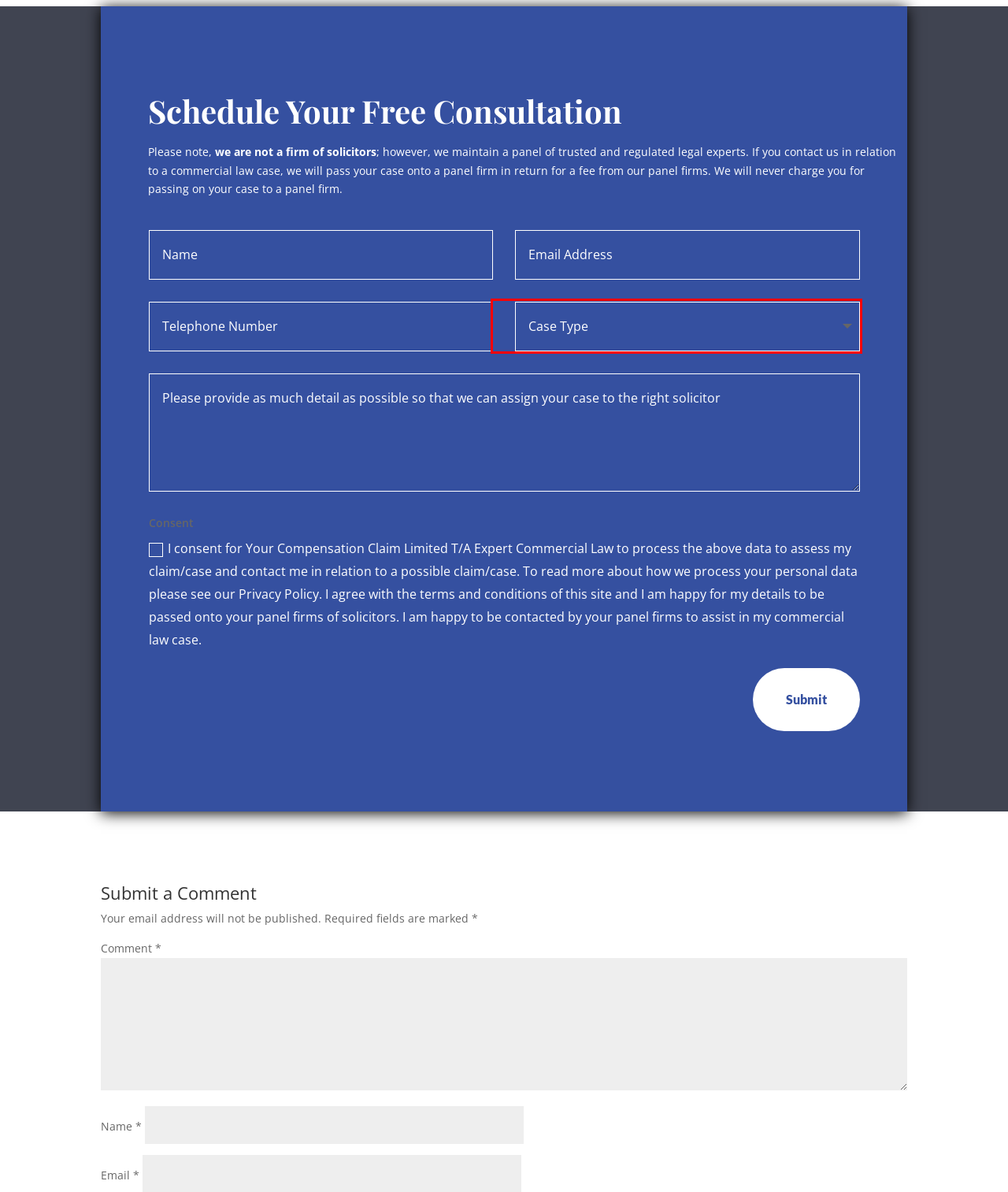With the given screenshot of a webpage, locate the red rectangle bounding box and extract the text content using OCR.

Case Type Contracts Partnership and shareholders CCJs Restrictive covenants Property dispute & Commercial property Fraud Professional negligence Energy claims Insolvency Intellectual property Other type of dispute (please specify)